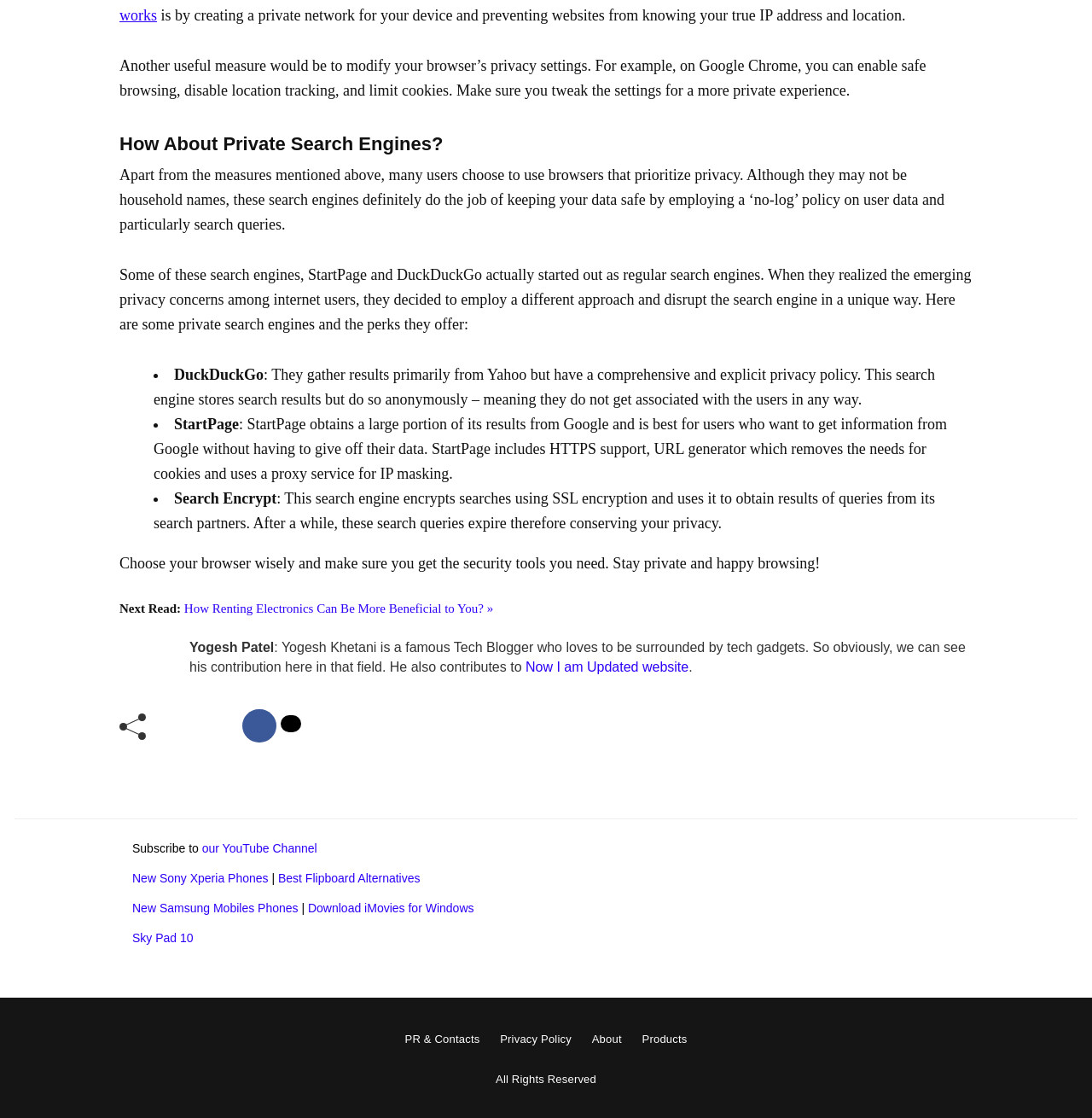Please provide a comprehensive response to the question based on the details in the image: What is the topic of the article?

The webpage discusses various ways to maintain privacy online, including using private search engines, modifying browser privacy settings, and using browsers that prioritize privacy. The article aims to educate users on how to protect their data and privacy while browsing the internet.